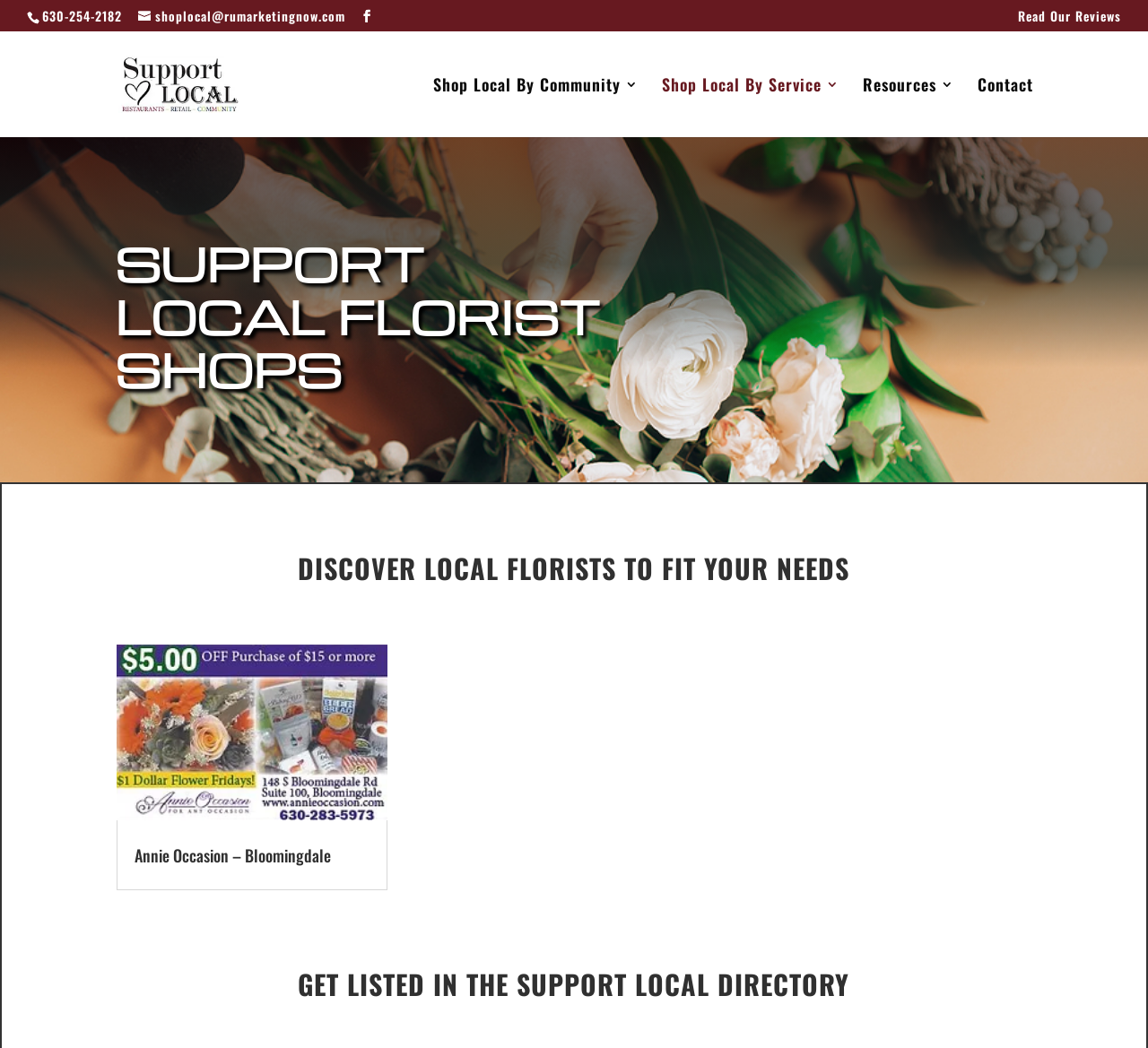Based on what you see in the screenshot, provide a thorough answer to this question: What is the title of the first florist shop?

I looked at the article section of the webpage and found the first florist shop listed, which has a heading element with the title 'Annie Occasion – Bloomingdale'.